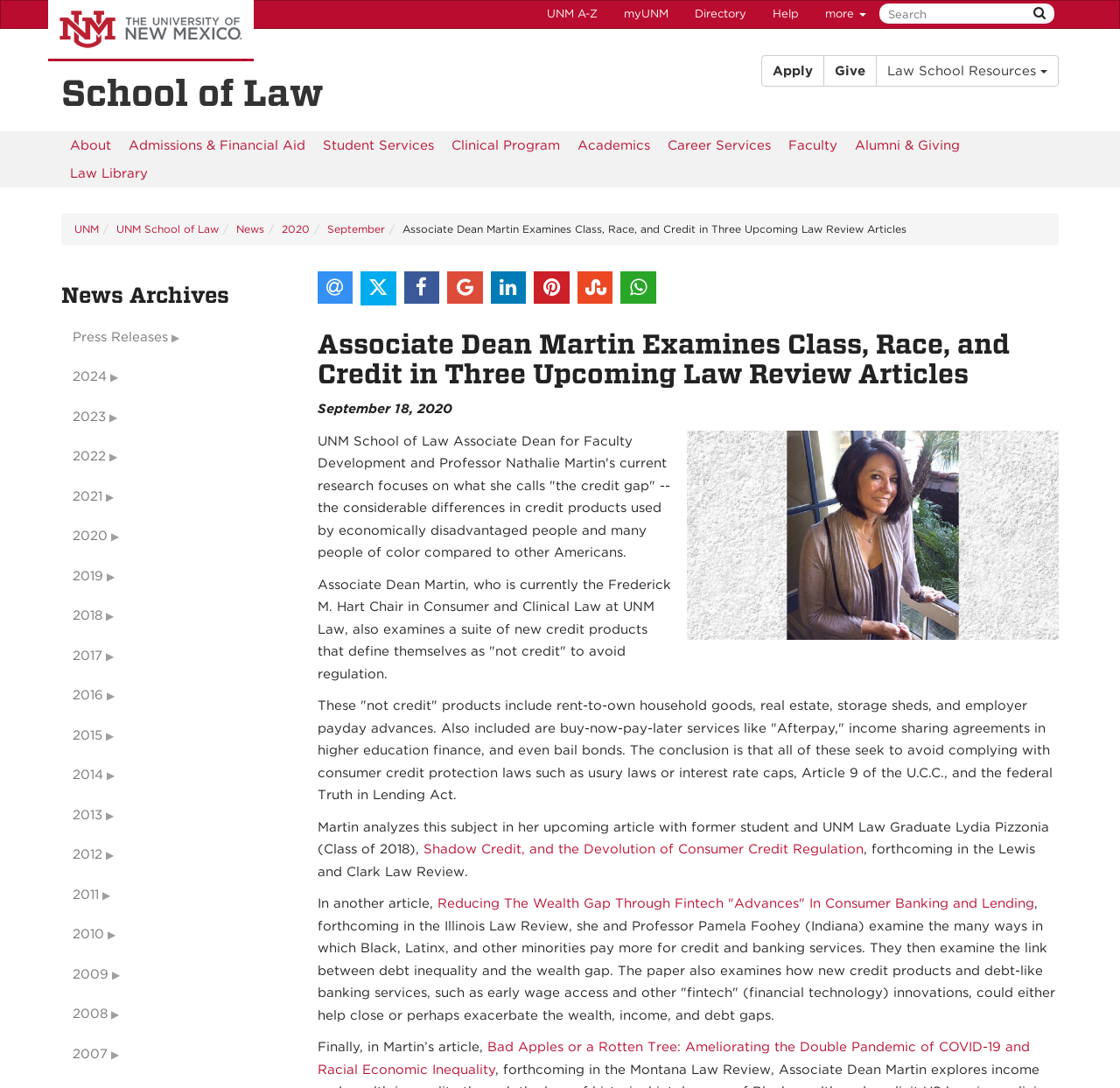Extract the bounding box of the UI element described as: "UNM School of Law".

[0.104, 0.204, 0.195, 0.216]